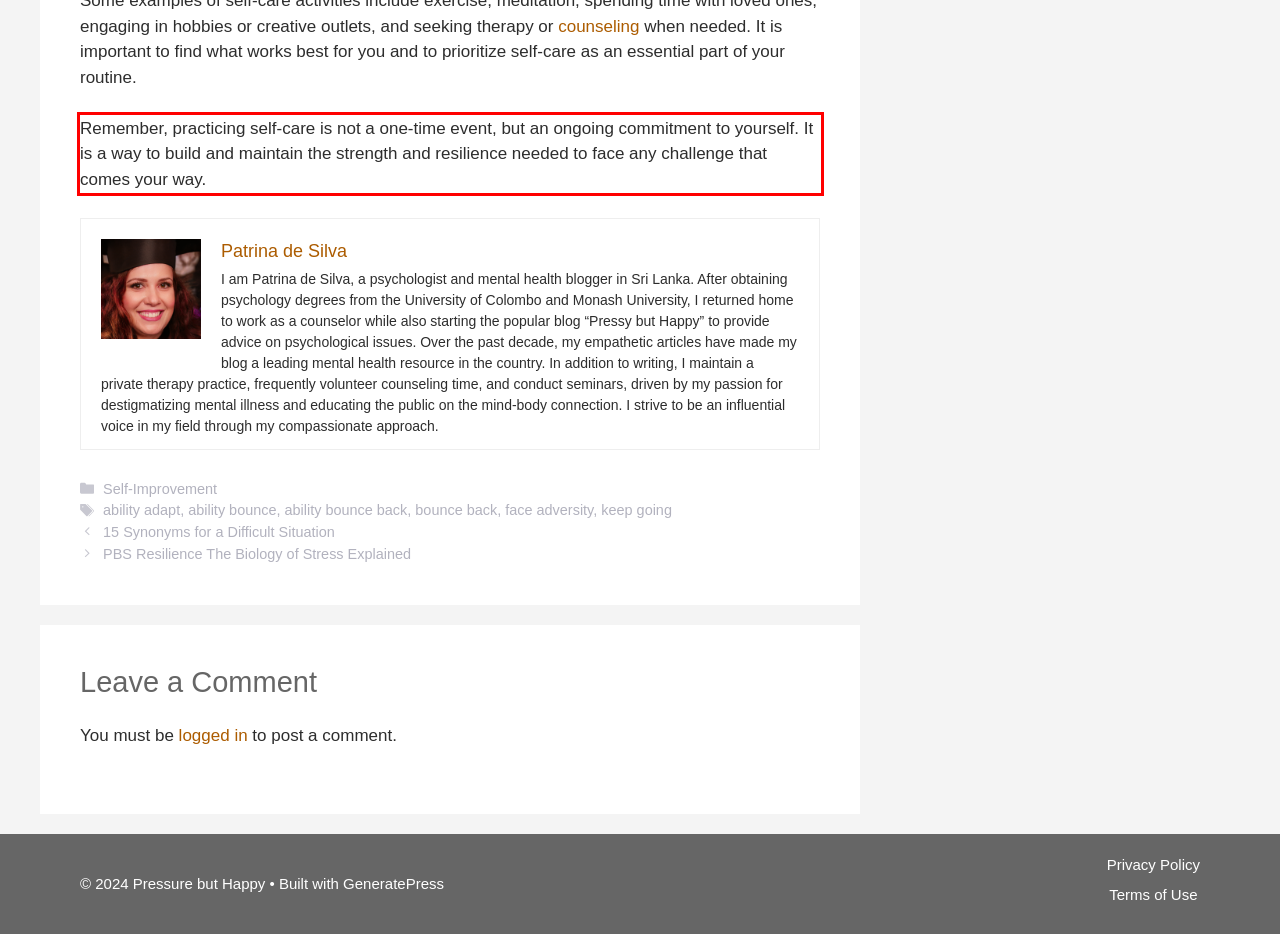Your task is to recognize and extract the text content from the UI element enclosed in the red bounding box on the webpage screenshot.

Remember, practicing self-care is not a one-time event, but an ongoing commitment to yourself. It is a way to build and maintain the strength and resilience needed to face any challenge that comes your way.